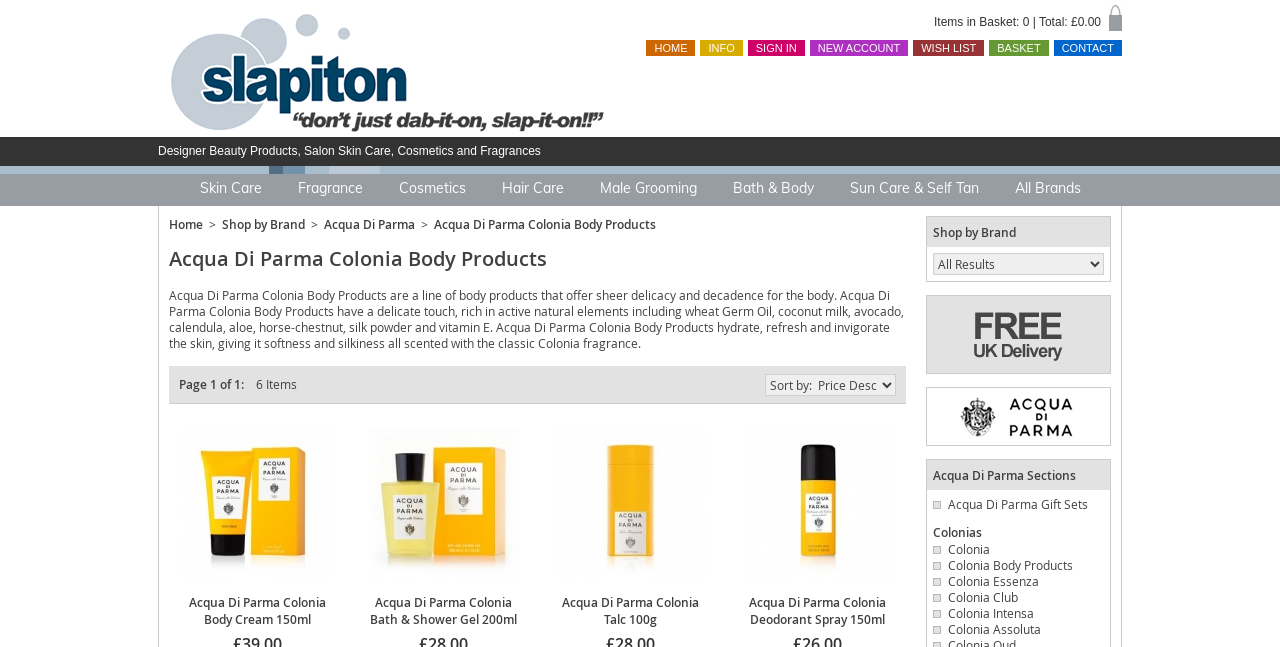Show the bounding box coordinates for the element that needs to be clicked to execute the following instruction: "Click Can You Buy Celecoxib Online Legally". Provide the coordinates in the form of four float numbers between 0 and 1, i.e., [left, top, right, bottom].

None